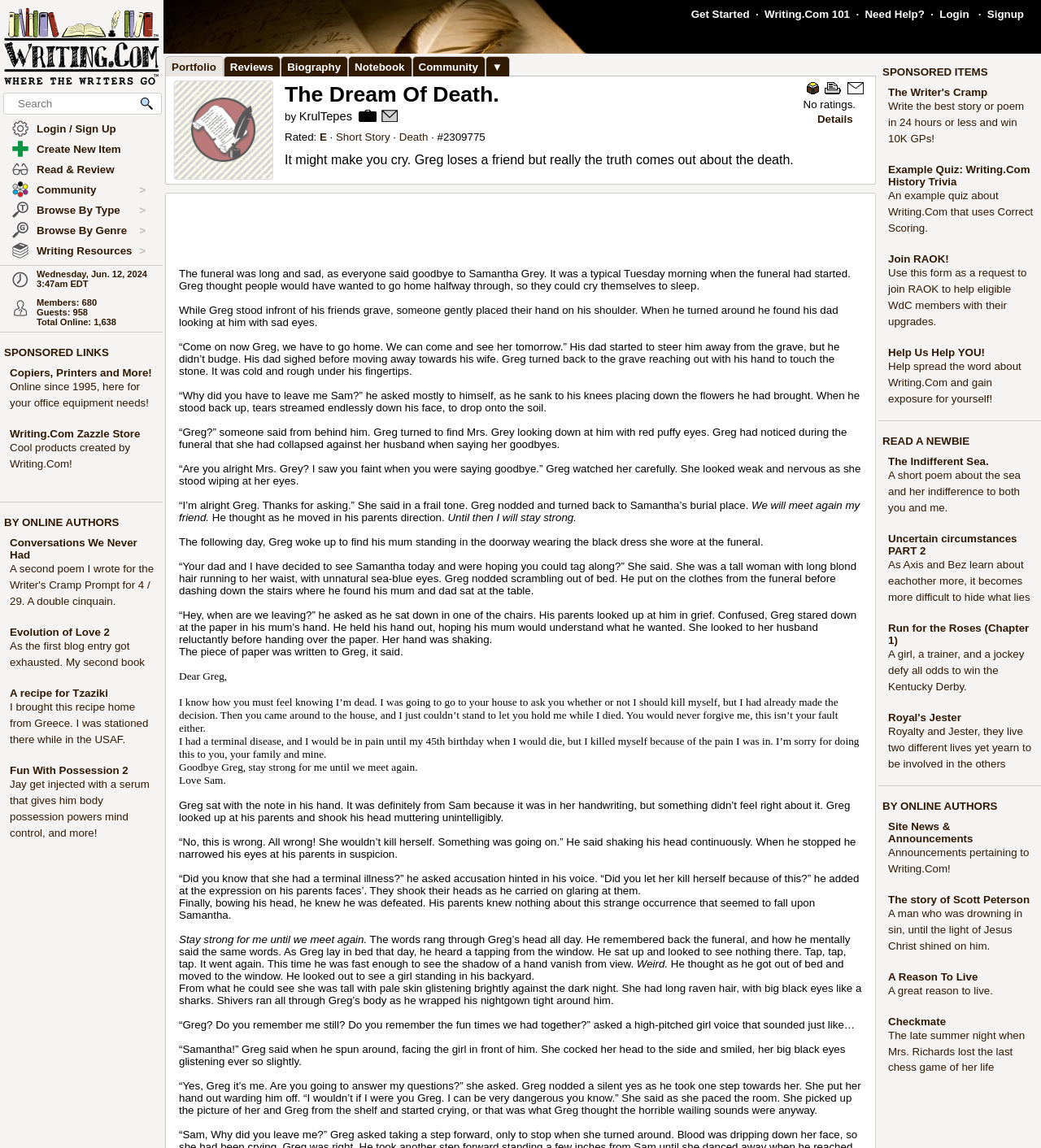What is the title of the first sponsored link?
Using the information from the image, provide a comprehensive answer to the question.

I found a link element with the label 'Copiers, Printers and More!' and inferred that it is the title of the first sponsored link on the website.